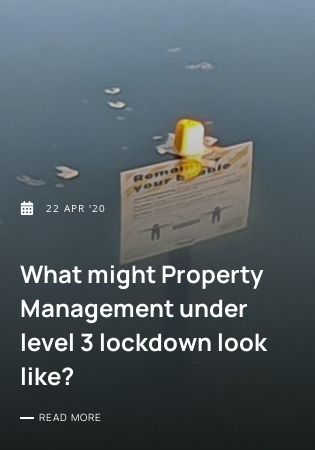What is the color of the buoy or object on the sign? Look at the image and give a one-word or short phrase answer.

Bright yellow